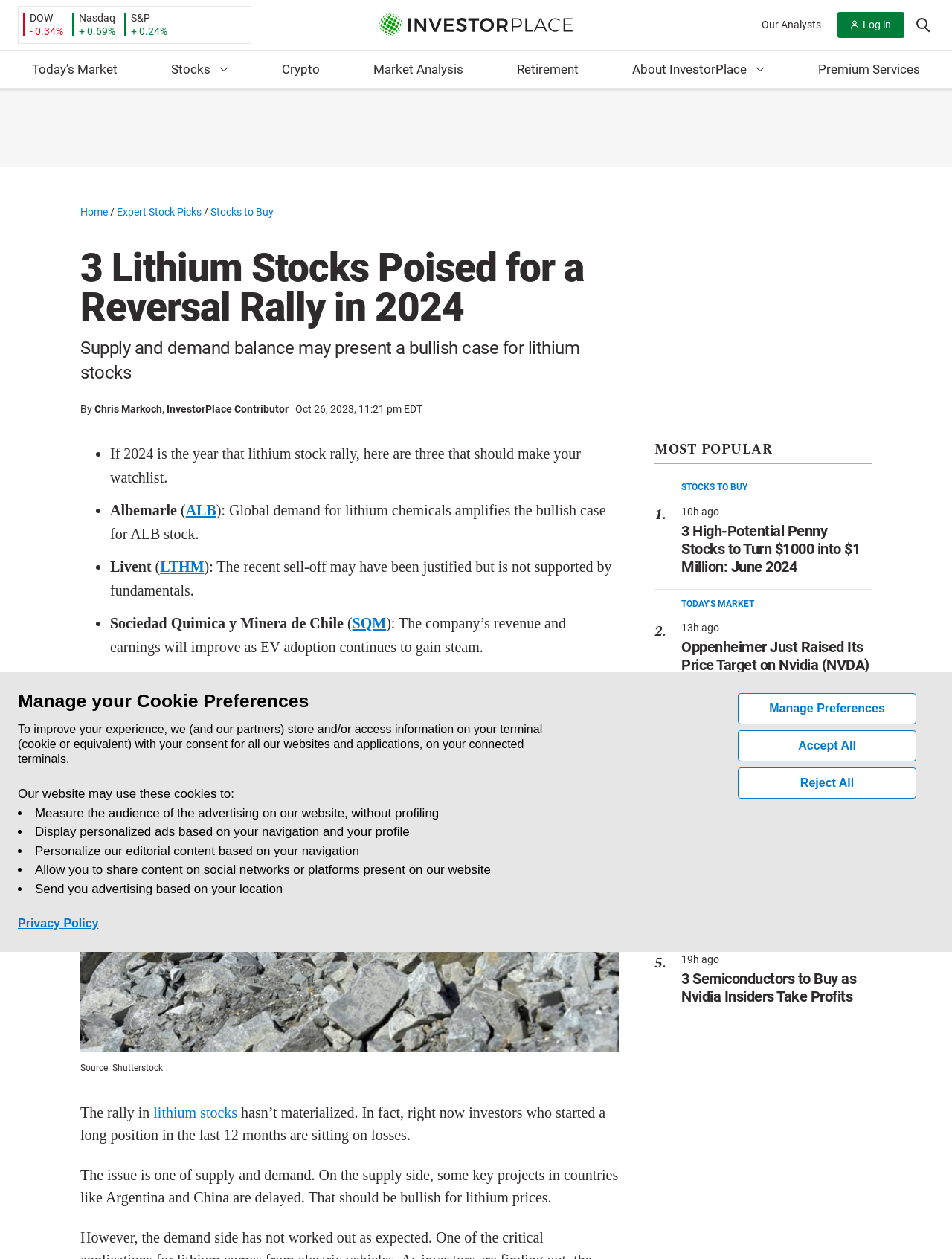Locate the bounding box coordinates of the item that should be clicked to fulfill the instruction: "View 'Most Popular Posts'".

[0.688, 0.318, 0.916, 0.827]